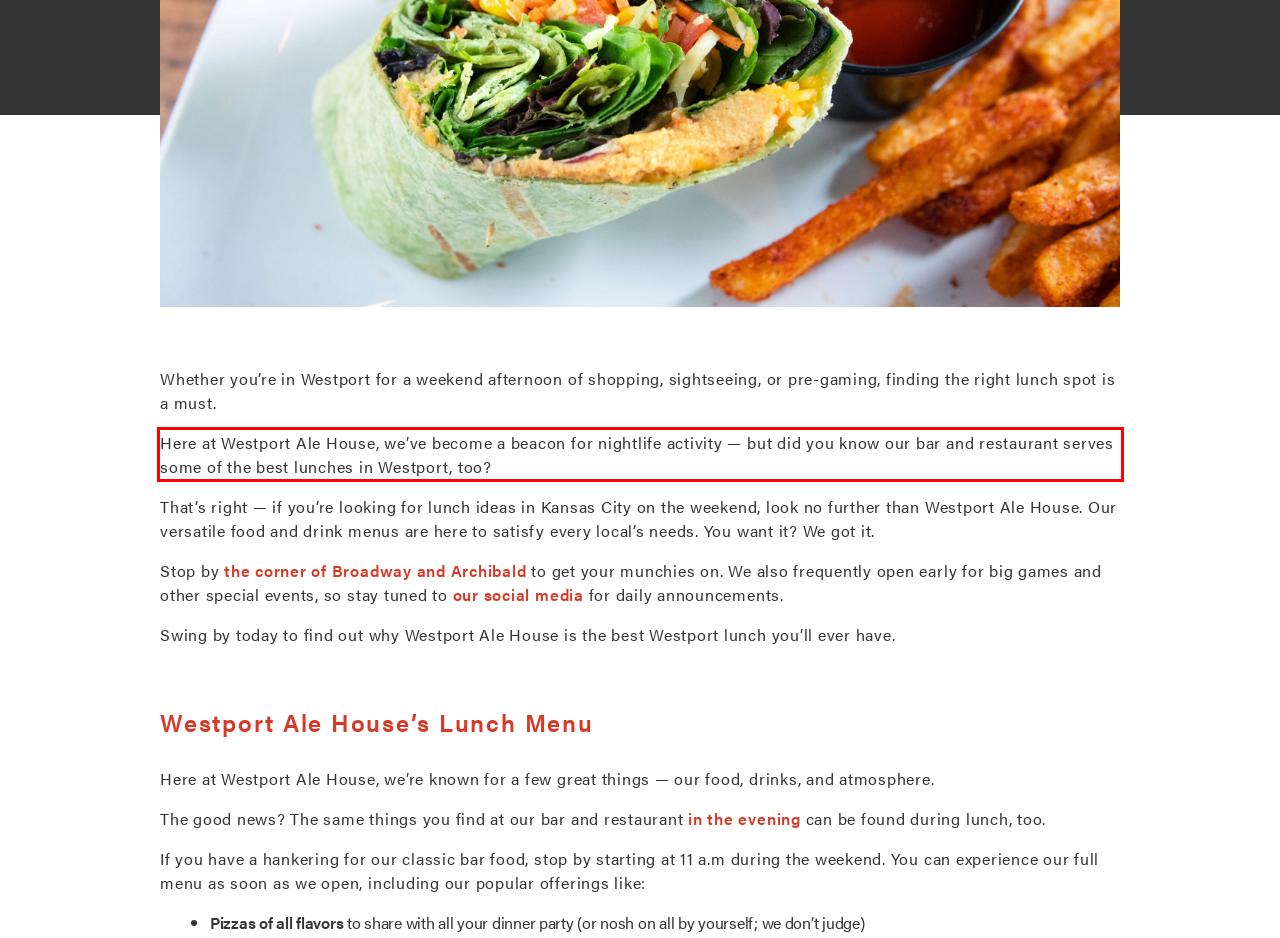Using the provided screenshot of a webpage, recognize the text inside the red rectangle bounding box by performing OCR.

Here at Westport Ale House, we’ve become a beacon for nightlife activity — but did you know our bar and restaurant serves some of the best lunches in Westport, too?